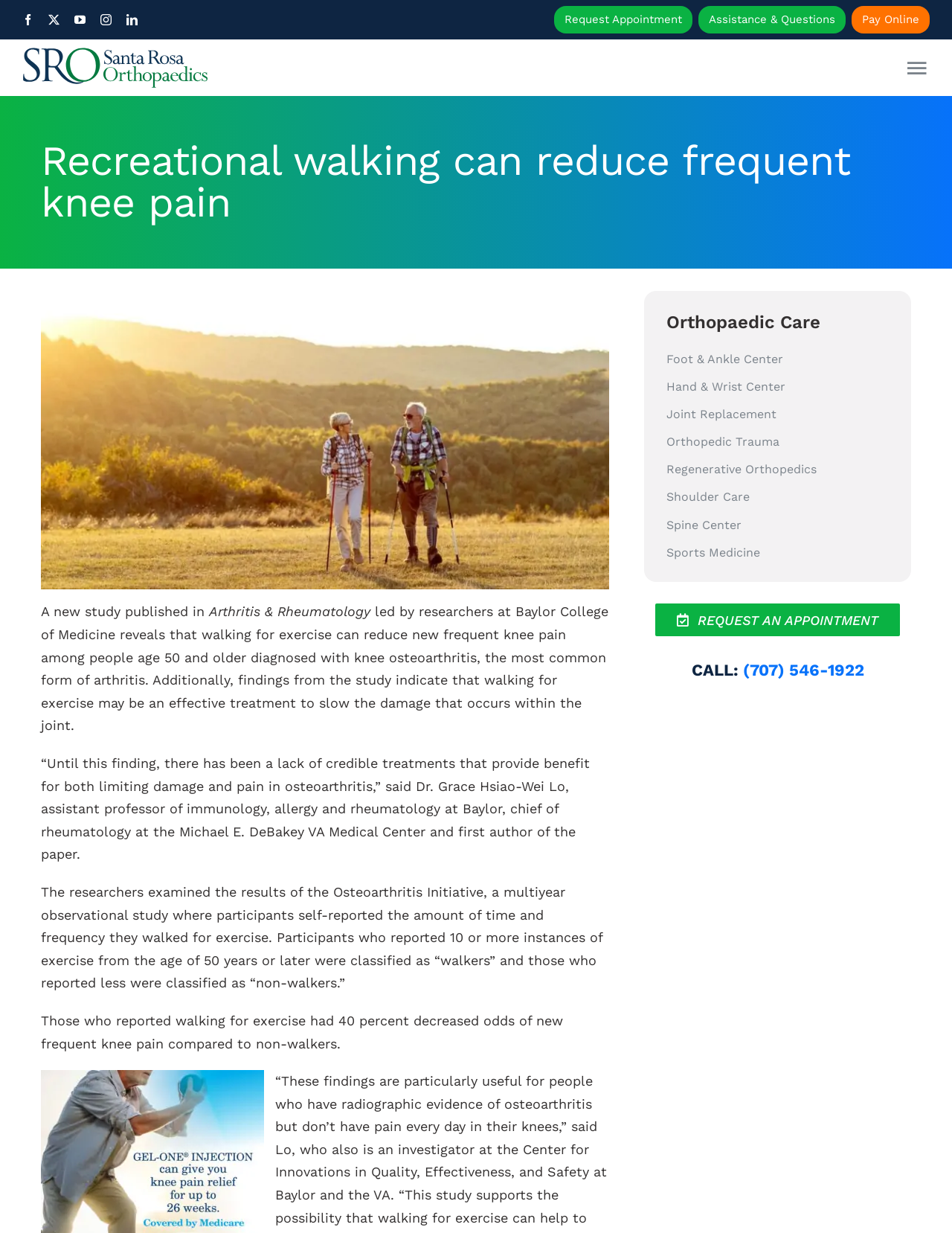Identify and extract the main heading of the webpage.

Recreational walking can reduce frequent knee pain